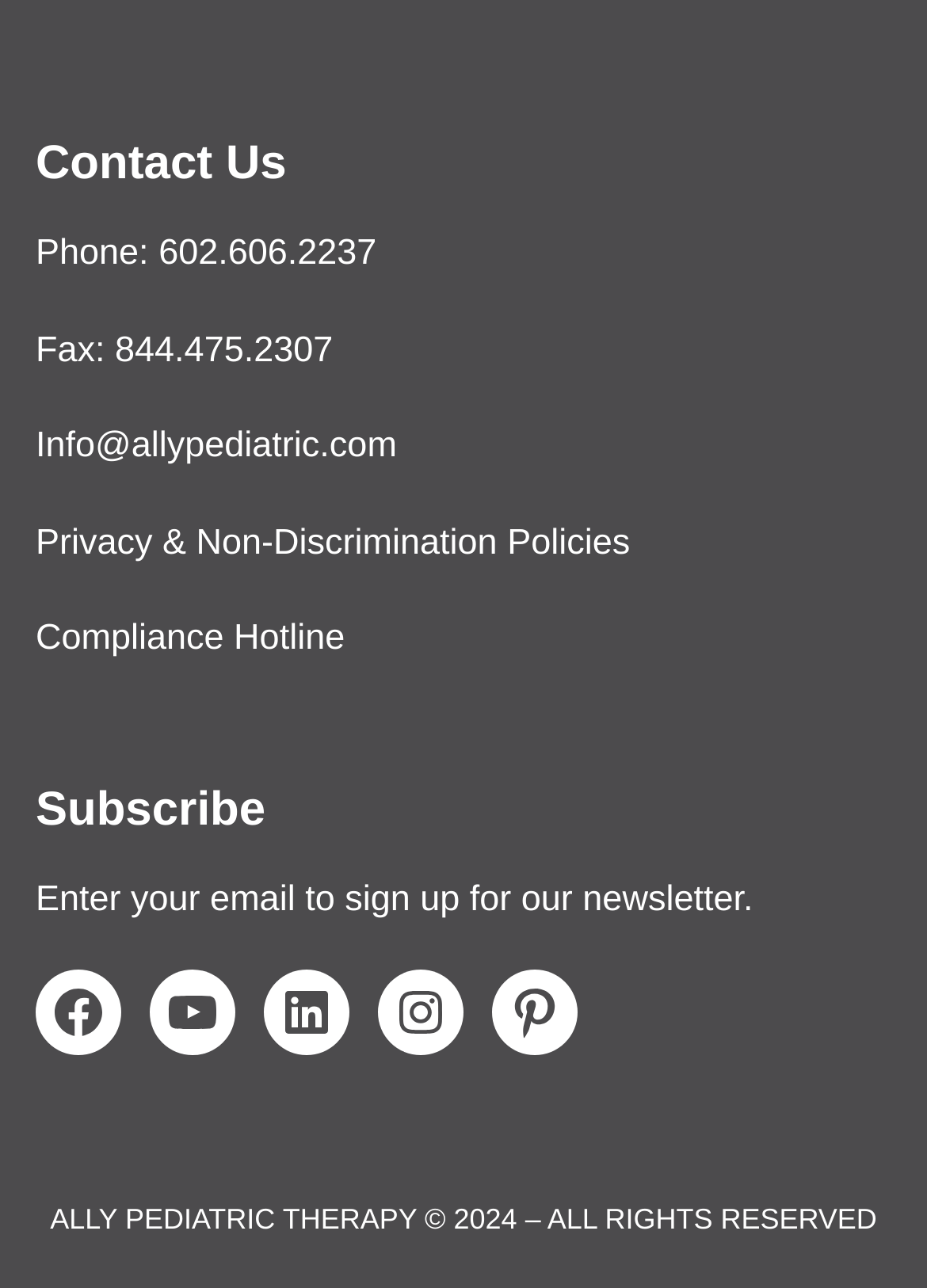Respond with a single word or phrase for the following question: 
What is the email address to contact?

Info@allypediatric.com